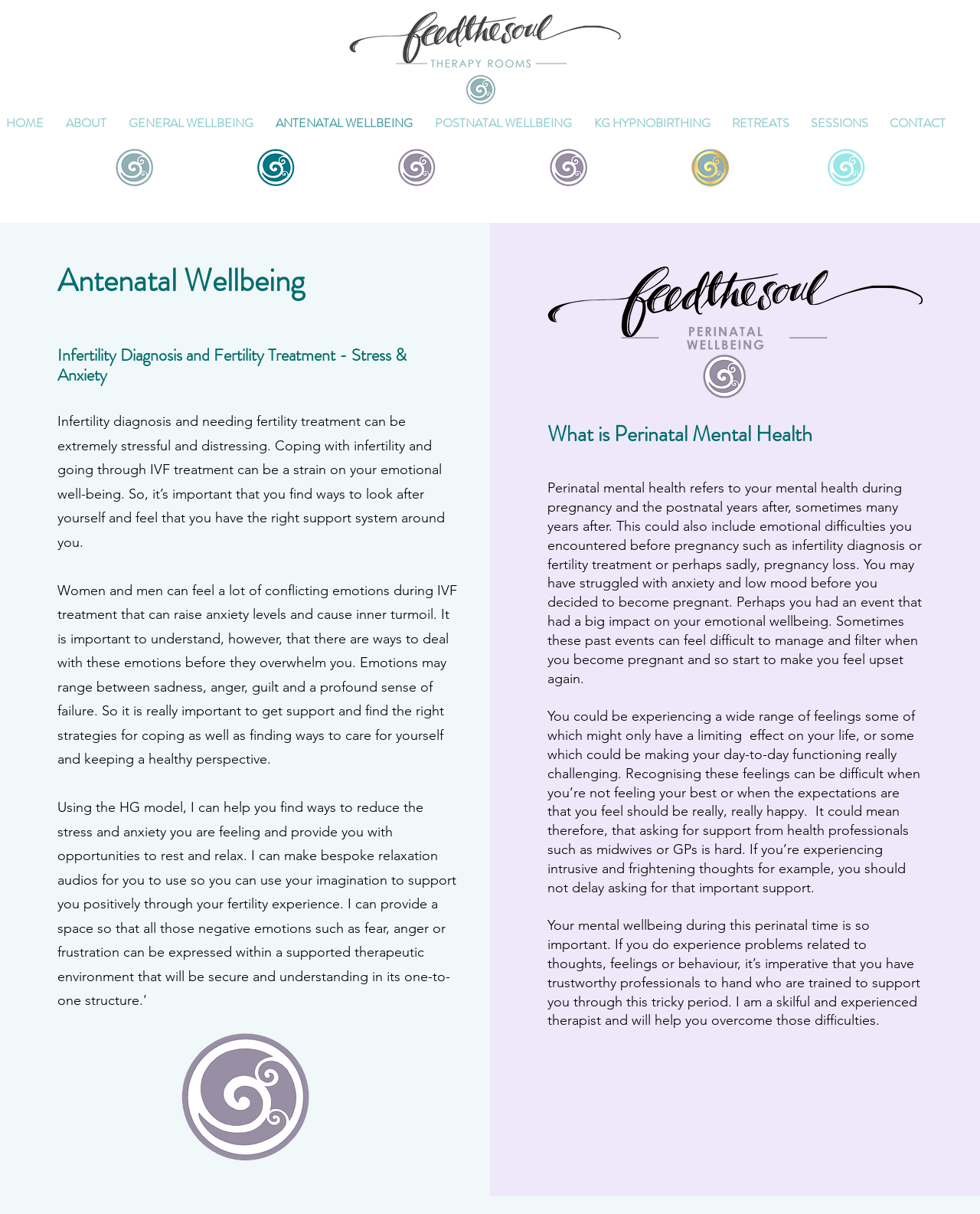Generate a thorough caption that explains the contents of the webpage.

The webpage is about Antenatal Wellbeing and Perinatal Mental Health, specifically focusing on stress, anxiety, and emotional support during pregnancy and postnatal years. 

At the top of the page, there is a navigation menu with links to different sections, including "About", "General Wellbeing", "Antenatal Wellbeing", "Postnatal Wellbeing", "KG Hypnobirthing", "Retreats", "Sessions", and "Contact". 

Below the navigation menu, there are two images, "Therapy rooms.png" and "FTS Perinatal KORU clear v2.png", which are positioned side by side. 

The main content of the page is divided into two sections. The first section is about infertility diagnosis and fertility treatment, discussing the emotional stress and anxiety that come with it. There are several paragraphs of text explaining the emotional turmoil that individuals may experience during this time and the importance of finding ways to cope and seeking support. 

The second section is about perinatal mental health, defining what it is and how it affects individuals during pregnancy and postnatal years. The text explains that perinatal mental health can be impacted by past events, such as infertility diagnosis or pregnancy loss, and that it's essential to recognize and seek support for emotional difficulties. 

Throughout the page, there are several images, including "FTS Perinatal Wellbeing FULL clear v3.png", which is positioned below the navigation menu, and another instance of "FTS Perinatal KORU clear v2.png" at the bottom of the page.